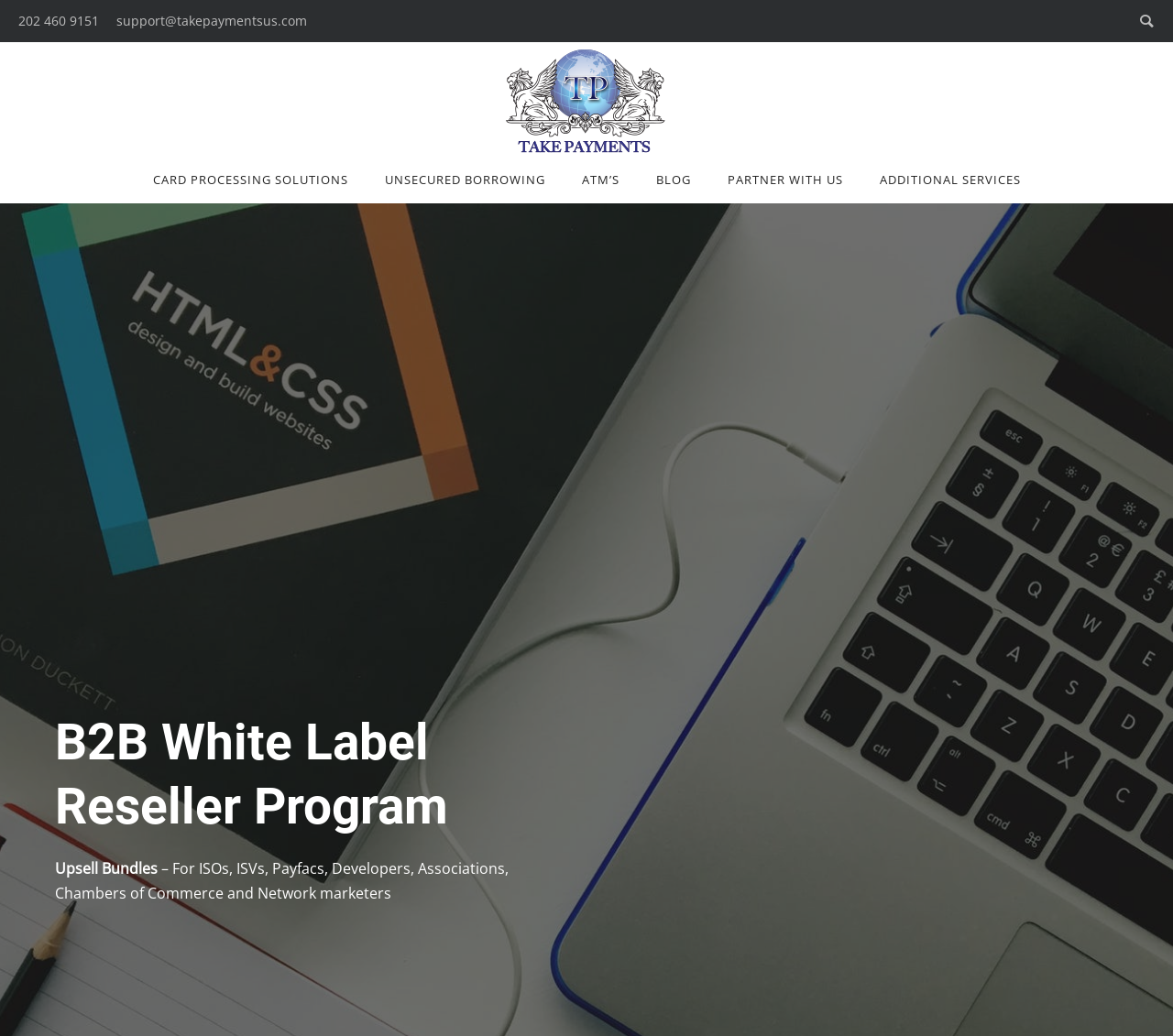What is the phone number on the webpage?
Please provide a comprehensive and detailed answer to the question.

I found the phone number by looking at the StaticText element with the bounding box coordinates [0.016, 0.011, 0.084, 0.028] which contains the text '202 460 9151'.